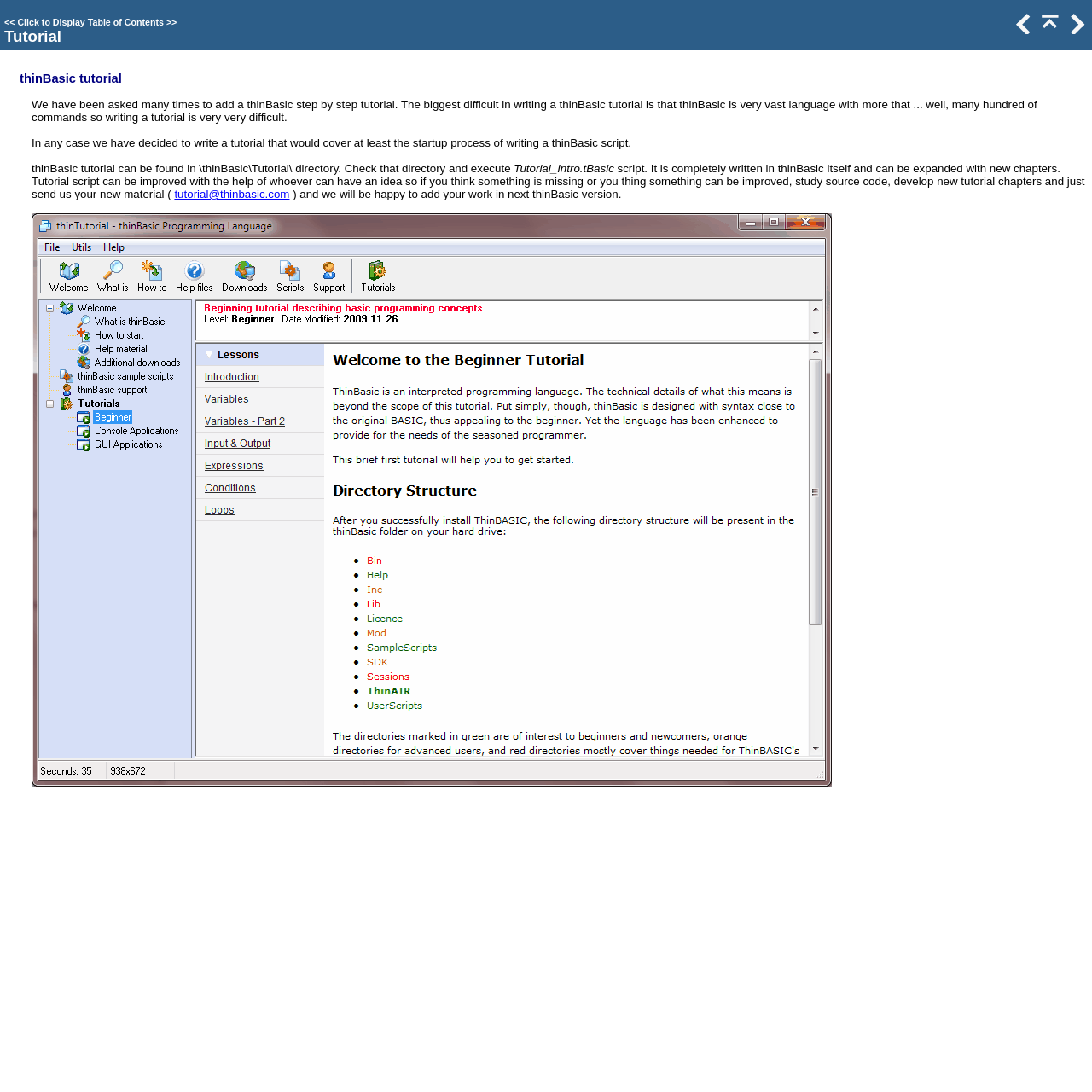Summarize the webpage with a detailed and informative caption.

This webpage is a tutorial introduction page for thinBasic, a programming language. At the top, there is a table with two cells. The left cell contains a link to display the table of contents and a heading that reads "Tutorial". The right cell has links to navigate to the previous topic, parent chapter, and next topic. 

Below the table, there is a brief introduction to the thinBasic tutorial, explaining that it was created due to popular demand and that writing a comprehensive tutorial is challenging due to the vastness of the language. The introduction is followed by a paragraph explaining that the tutorial will cover the startup process of writing a thinBasic script.

Further down, there is information about where to find the thinBasic tutorial, which is located in the \\thinBasic\\Tutorial\\ directory. The tutorial script, named Tutorial_Intro.tBasic, can be executed and improved by users who can contribute new chapters. The webpage also provides an email address, tutorial@thinbasic.com, where users can send their improved tutorial materials.

At the bottom of the page, there is a large image that takes up most of the width of the page.